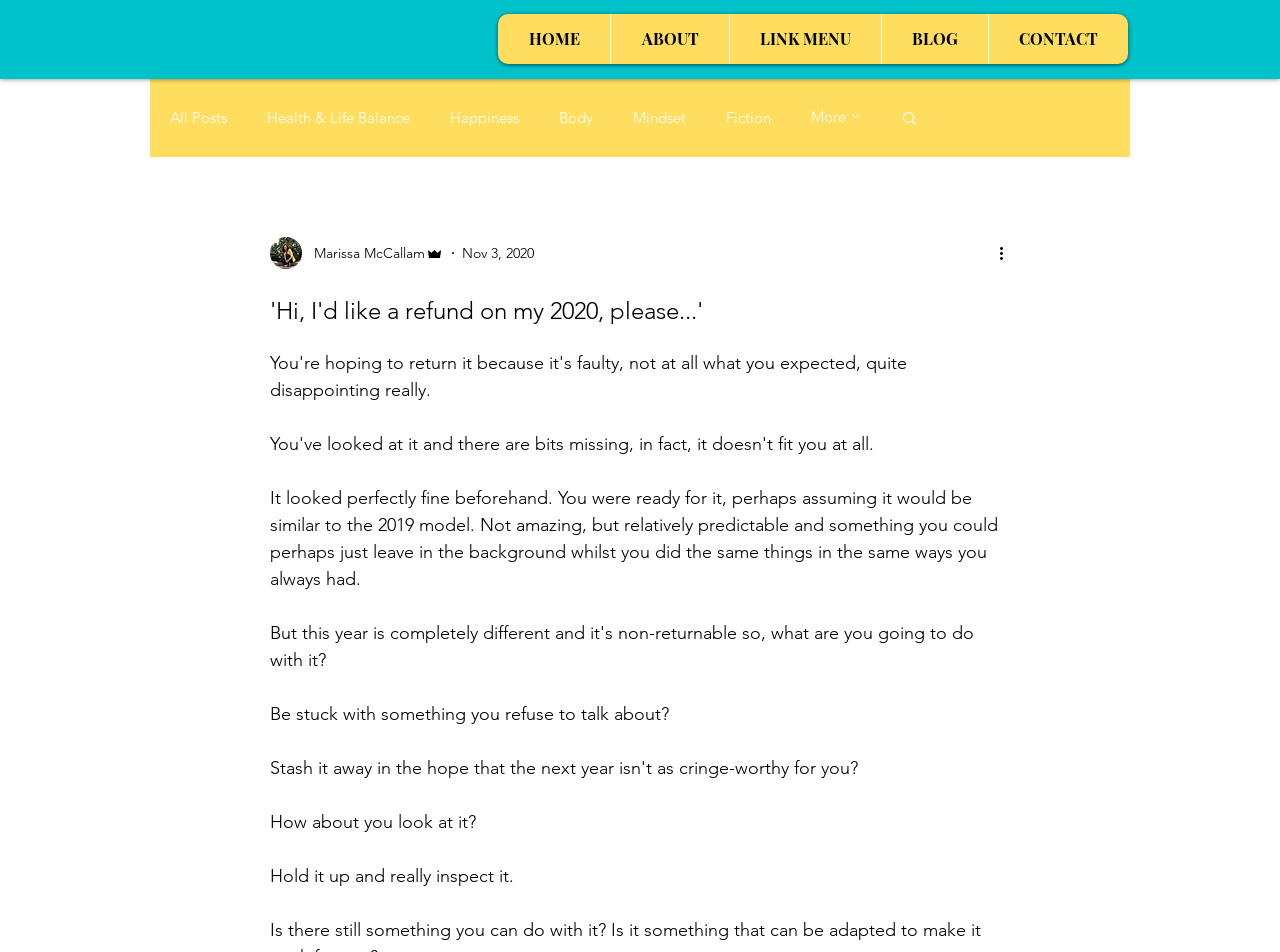Identify the bounding box coordinates for the UI element described as follows: All Posts. Use the format (top-left x, top-left y, bottom-right x, bottom-right y) and ensure all values are floating point numbers between 0 and 1.

[0.133, 0.113, 0.177, 0.133]